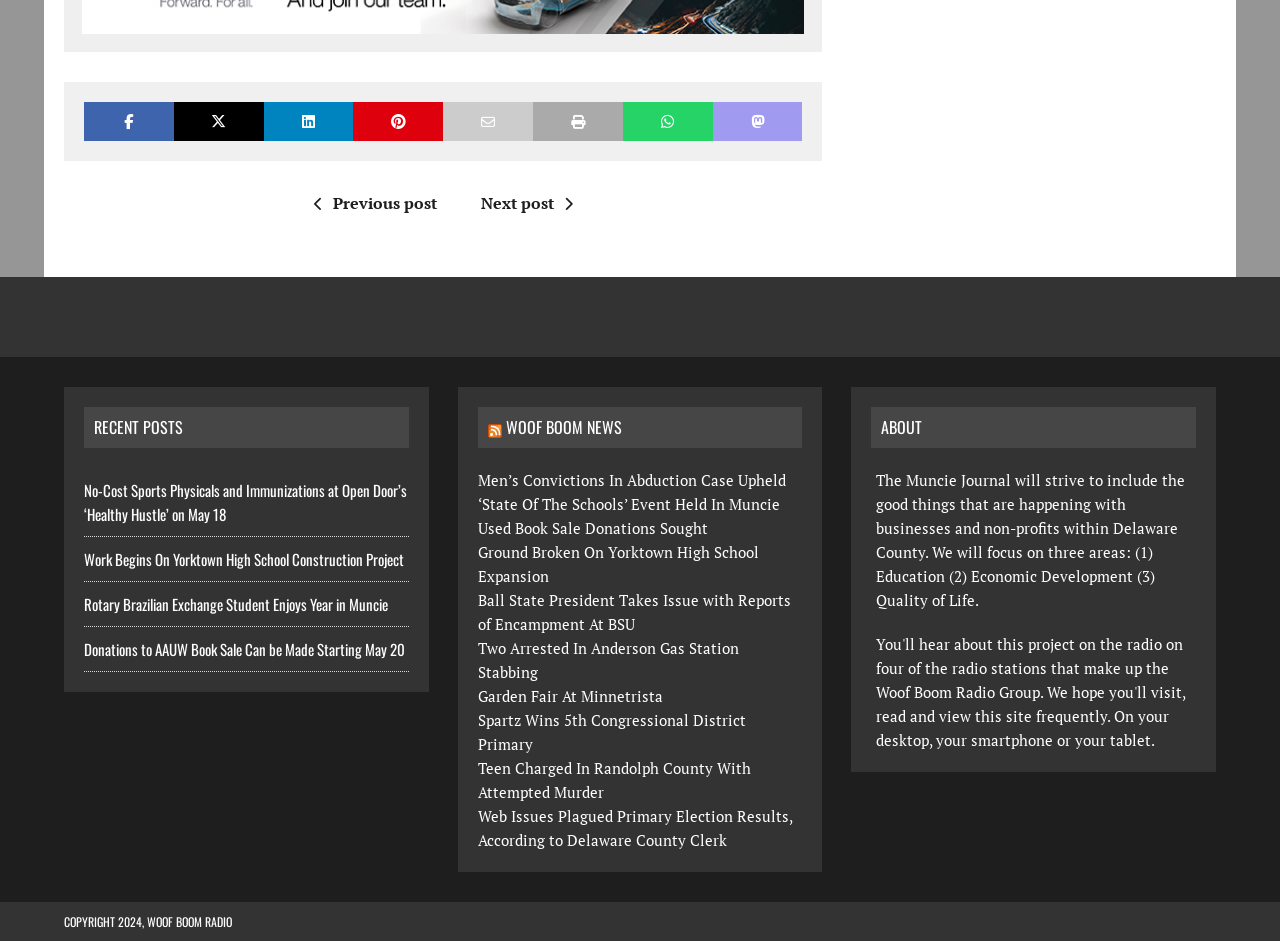Locate the bounding box coordinates of the clickable area to execute the instruction: "Click on the 'No-Cost Sports Physicals and Immunizations at Open Door’s ‘Healthy Hustle’ on May 18' link". Provide the coordinates as four float numbers between 0 and 1, represented as [left, top, right, bottom].

[0.066, 0.509, 0.318, 0.558]